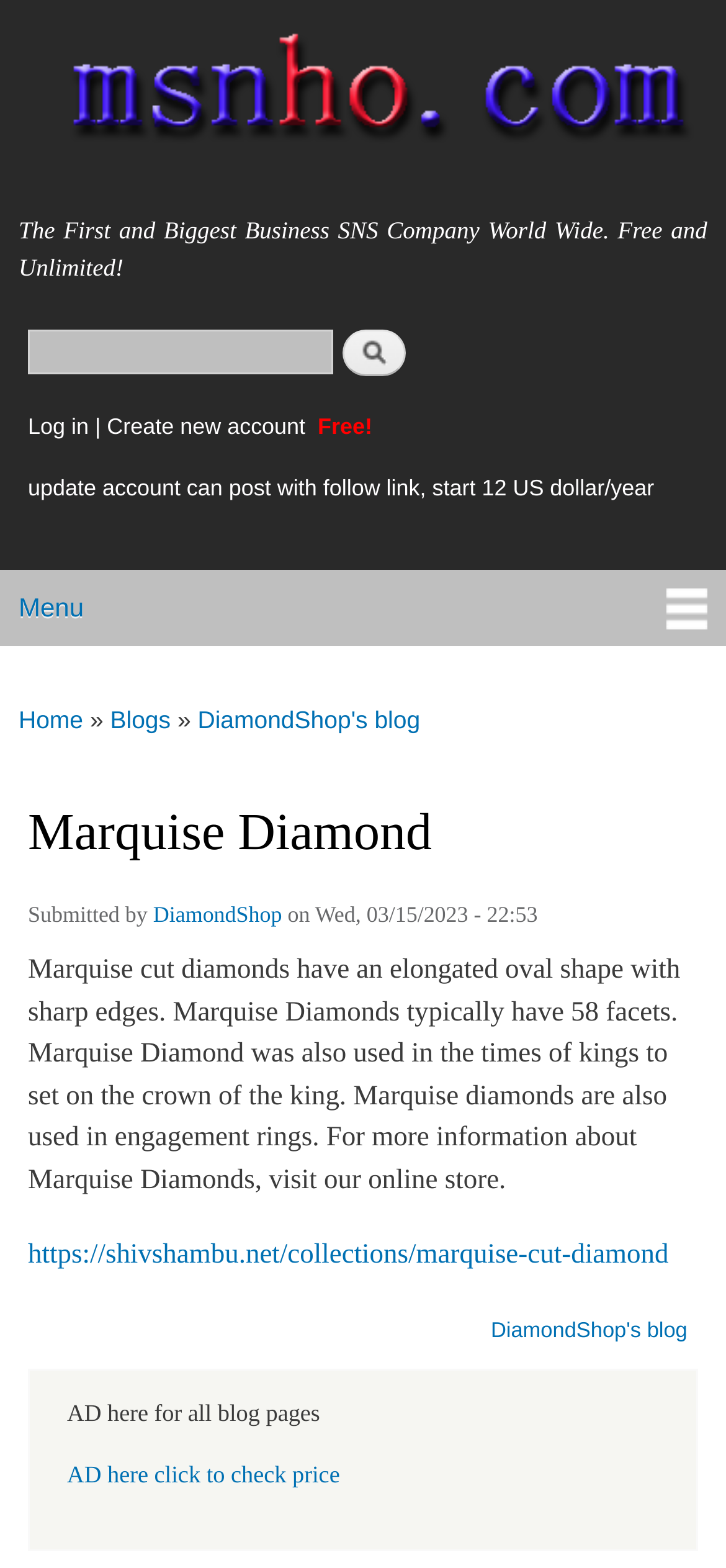Can you determine the bounding box coordinates of the area that needs to be clicked to fulfill the following instruction: "Check the online store for Marquise Diamonds"?

[0.038, 0.791, 0.921, 0.81]